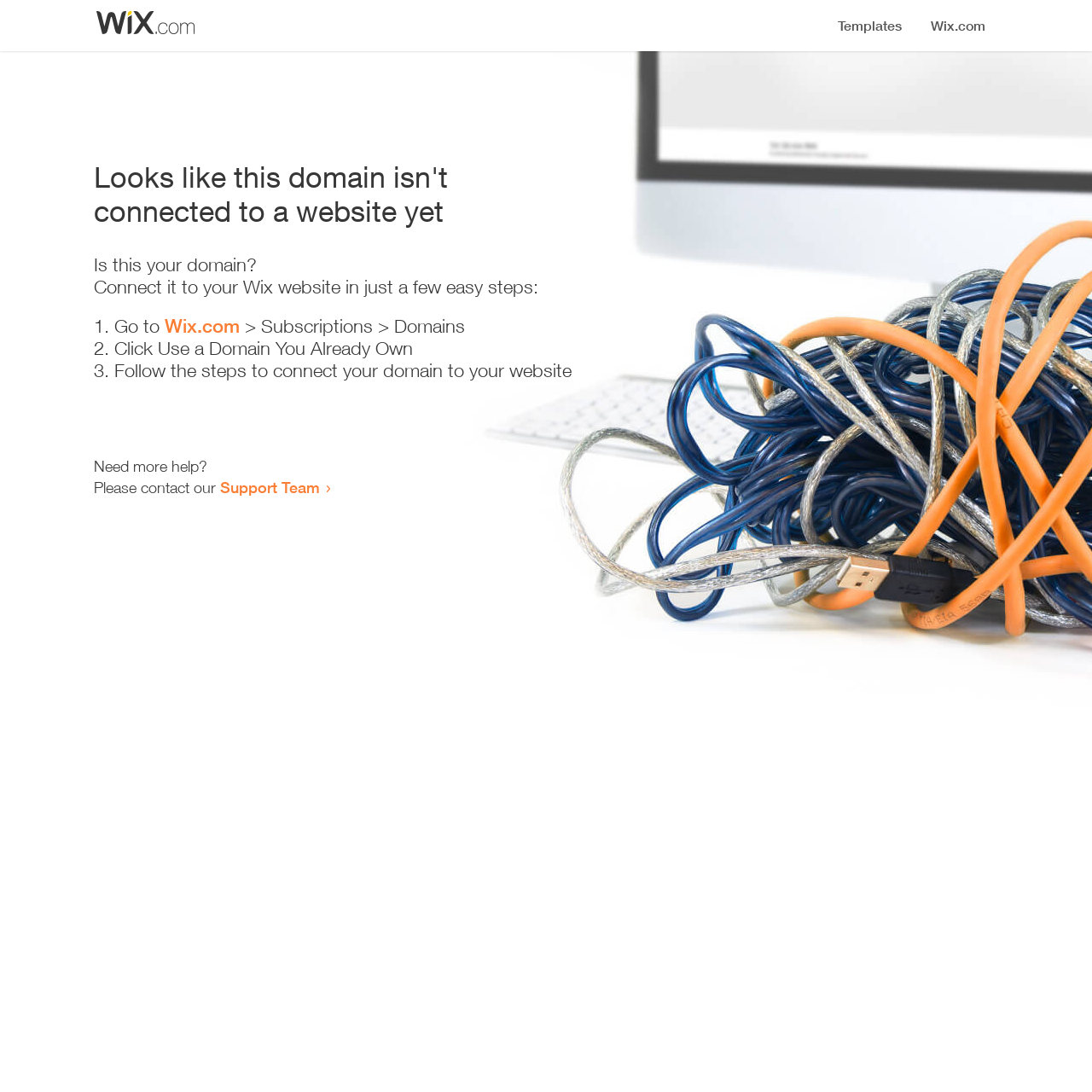Detail the various sections and features of the webpage.

The webpage appears to be an error page, indicating that a domain is not connected to a website yet. At the top, there is a small image, followed by a heading that states the error message. Below the heading, there is a series of instructions to connect the domain to a Wix website. The instructions are presented in a step-by-step format, with three numbered list items. Each list item contains a brief description of the action to take, with the second list item containing a link to Wix.com. 

To the right of the list items, there is a brief description of the action to take. The instructions are followed by a message asking if the user needs more help, and providing a link to the Support Team if they do. The overall layout is simple and easy to follow, with clear headings and concise text.